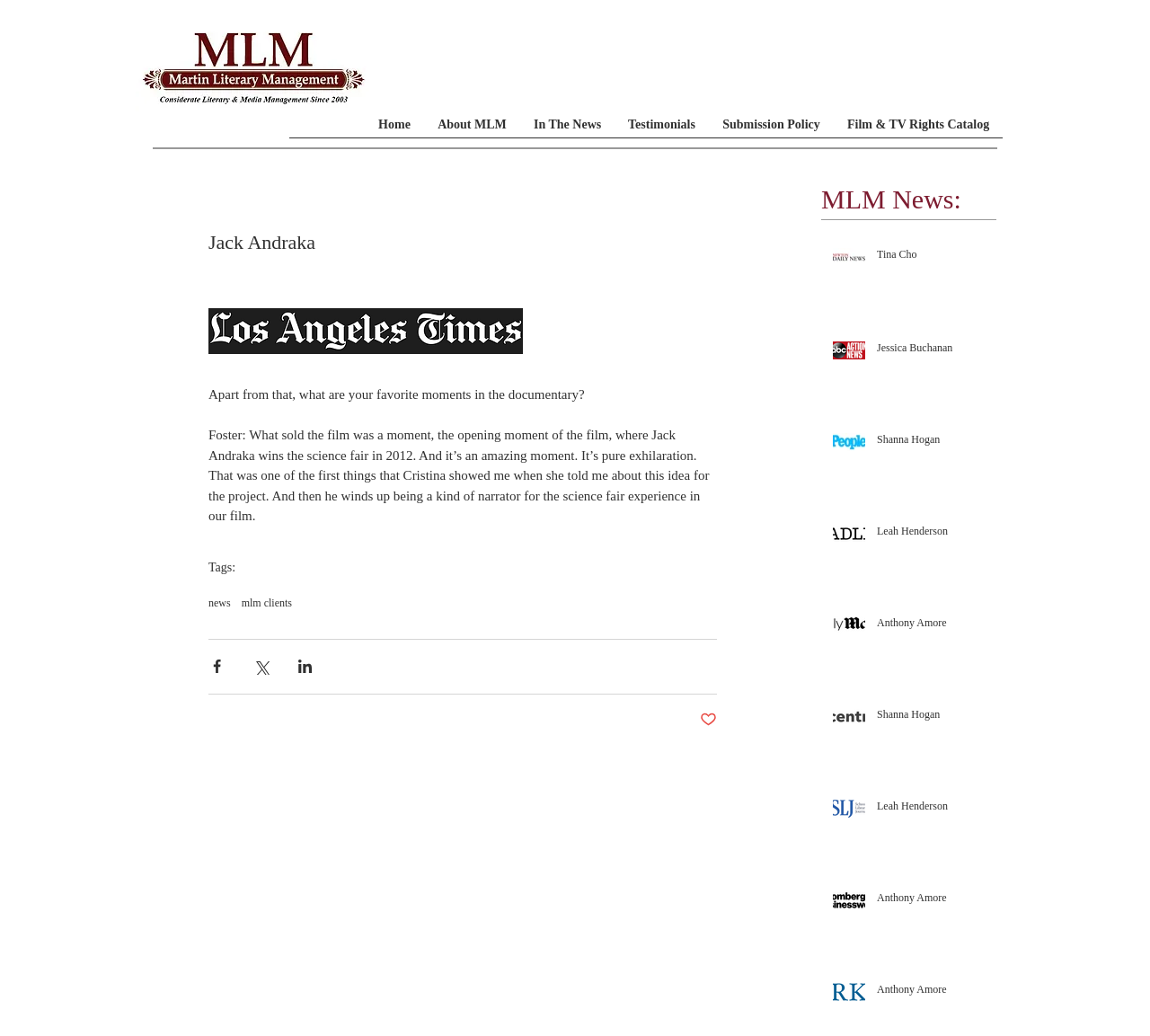How many navigation links are there in the top menu?
Please craft a detailed and exhaustive response to the question.

There are 8 navigation links in the top menu, which are 'Home', 'About MLM', 'In The News', 'Testimonials', 'Submission Policy', 'Film & TV Rights Catalog', 'tags', and 'Share via Facebook', 'Share via Twitter', 'Share via LinkedIn'.